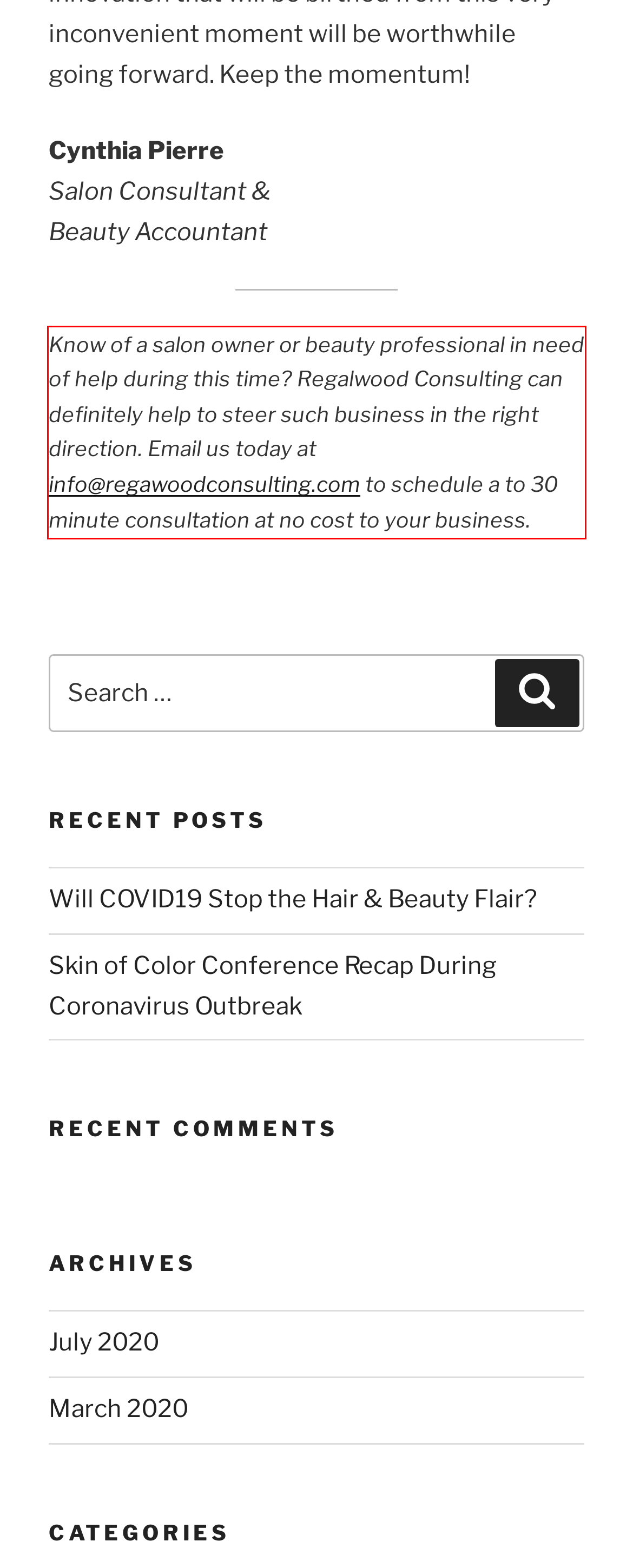Given a webpage screenshot, locate the red bounding box and extract the text content found inside it.

Know of a salon owner or beauty professional in need of help during this time? Regalwood Consulting can definitely help to steer such business in the right direction. Email us today at info@regawoodconsulting.com to schedule a to 30 minute consultation at no cost to your business.